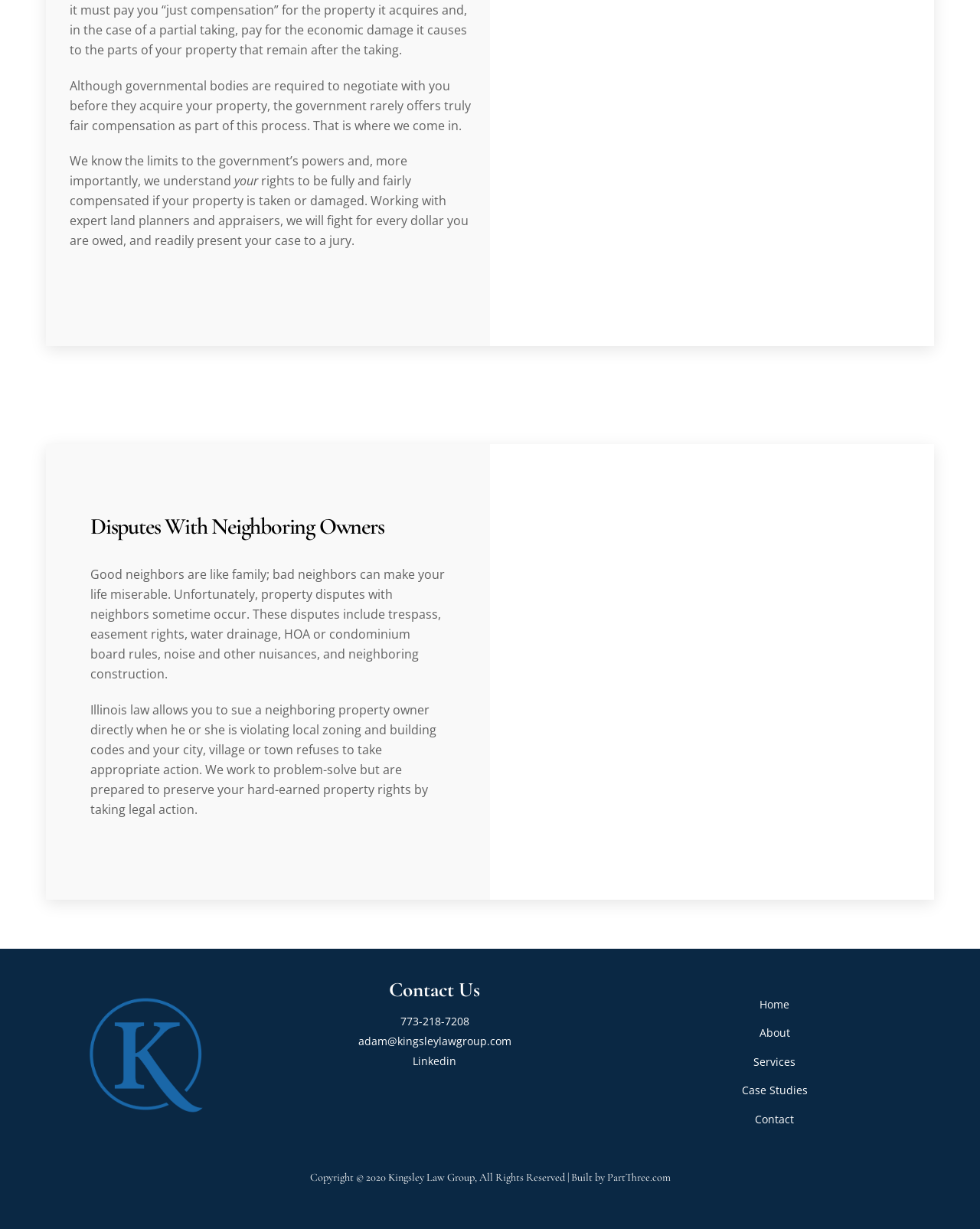Predict the bounding box coordinates of the area that should be clicked to accomplish the following instruction: "Visit Home page". The bounding box coordinates should consist of four float numbers between 0 and 1, i.e., [left, top, right, bottom].

[0.775, 0.811, 0.806, 0.823]